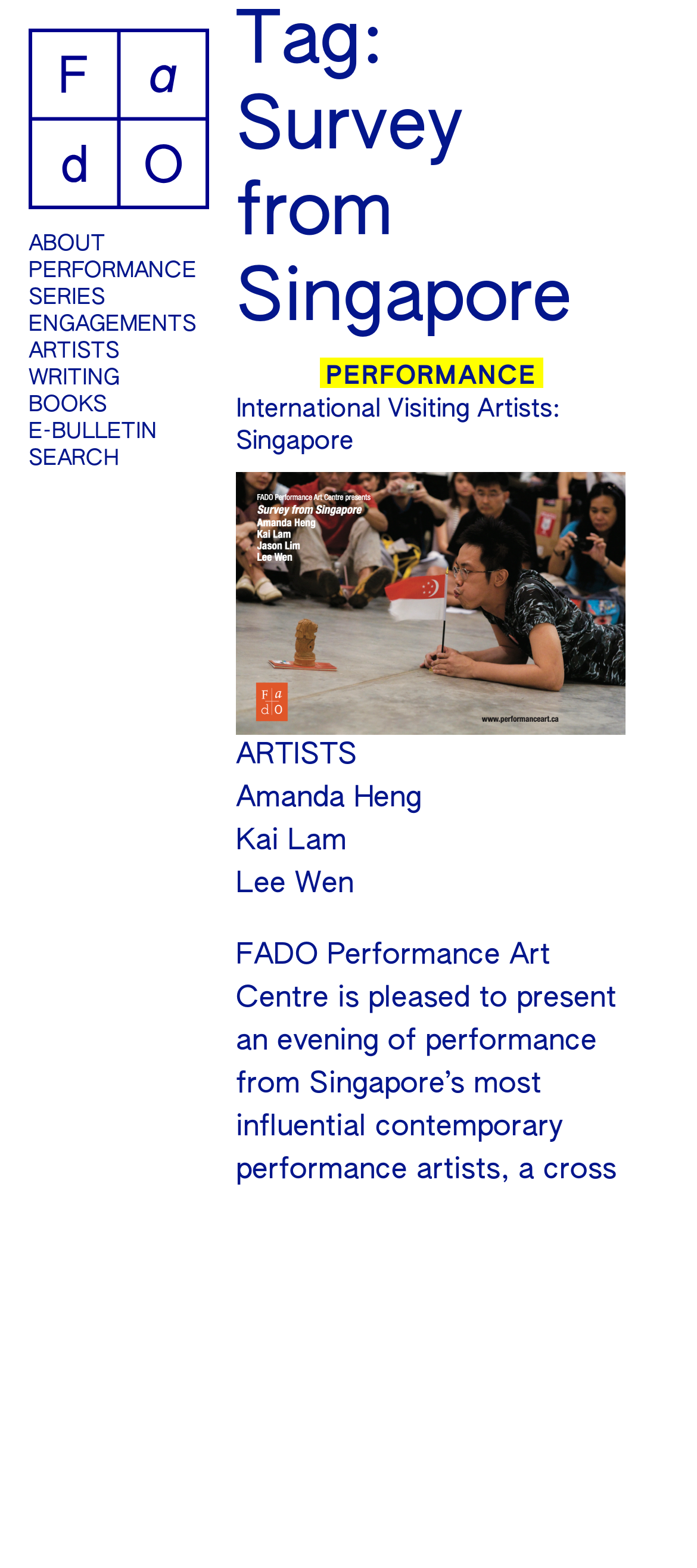Offer a detailed account of what is visible on the webpage.

The webpage is about a survey from Singapore, specifically focused on FADO, a performance art centre. At the top left, there is a link and an image, which are likely a logo or a banner. Below them, there is a navigation menu with 9 links: ABOUT, PERFORMANCE, SERIES, ENGAGEMENTS, ARTISTS, WRITING, BOOKS, E-BULLETIN, and SEARCH.

The main content of the page is divided into two sections. The top section has a heading "Tag: Survey from Singapore" and a subheading "International Visiting Artists: Singapore", which is also a link. Below the subheading, there is a paragraph of text that describes an event featuring three performance artists from Singapore: Amanda Heng, Kai Lam, and Lee Wen. The text explains that the event will showcase a range of approaches, including participatory and material-based performances, often incorporating social and political commentary.

On the right side of the main content, there are three static text elements listing the names of the artists: Amanda Heng, Kai Lam, and Lee Wen. Above these names, there is another static text element with the word "ARTISTS".